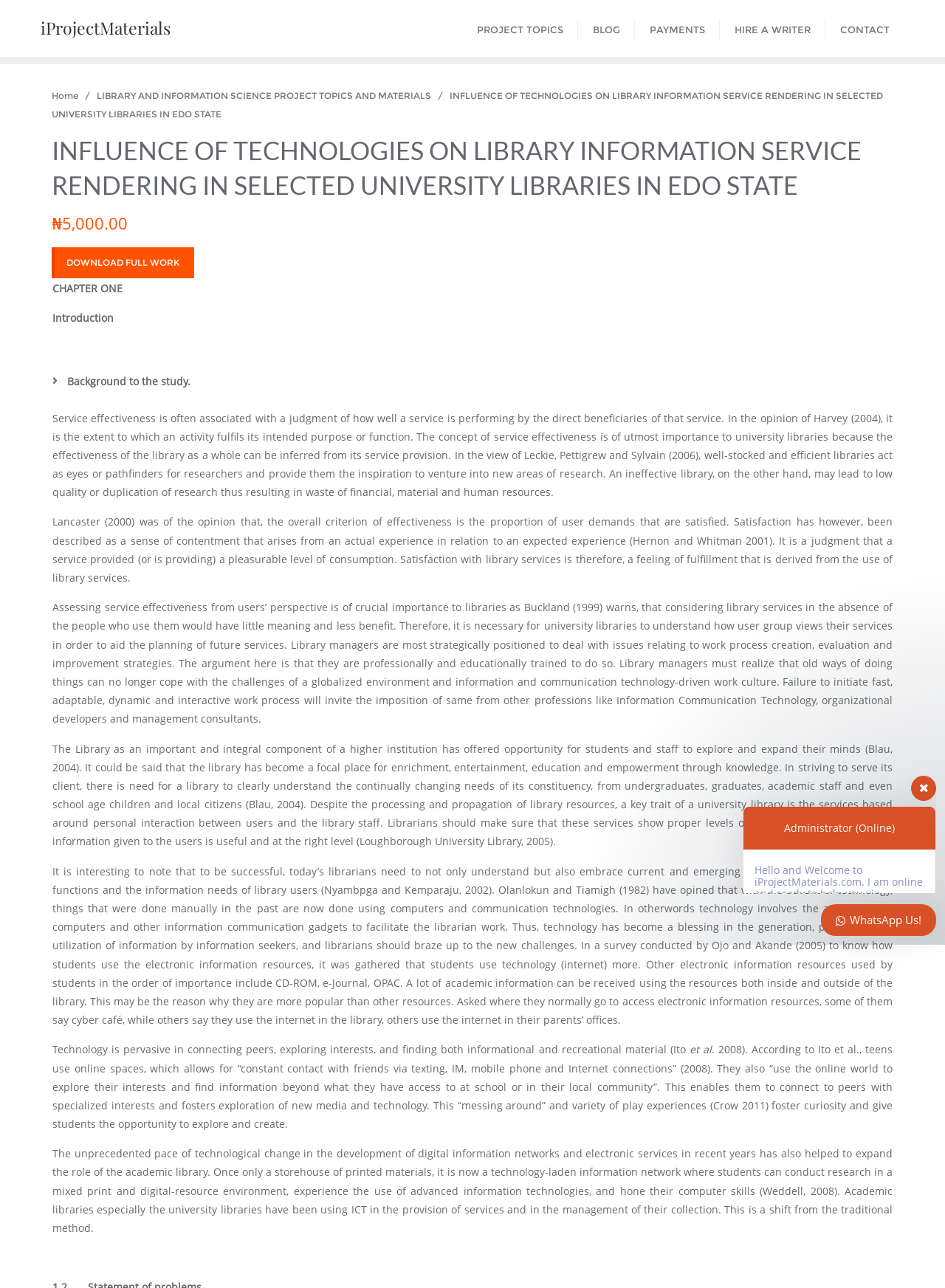Answer the question using only one word or a concise phrase: What is the name of the website?

iProjectMaterials